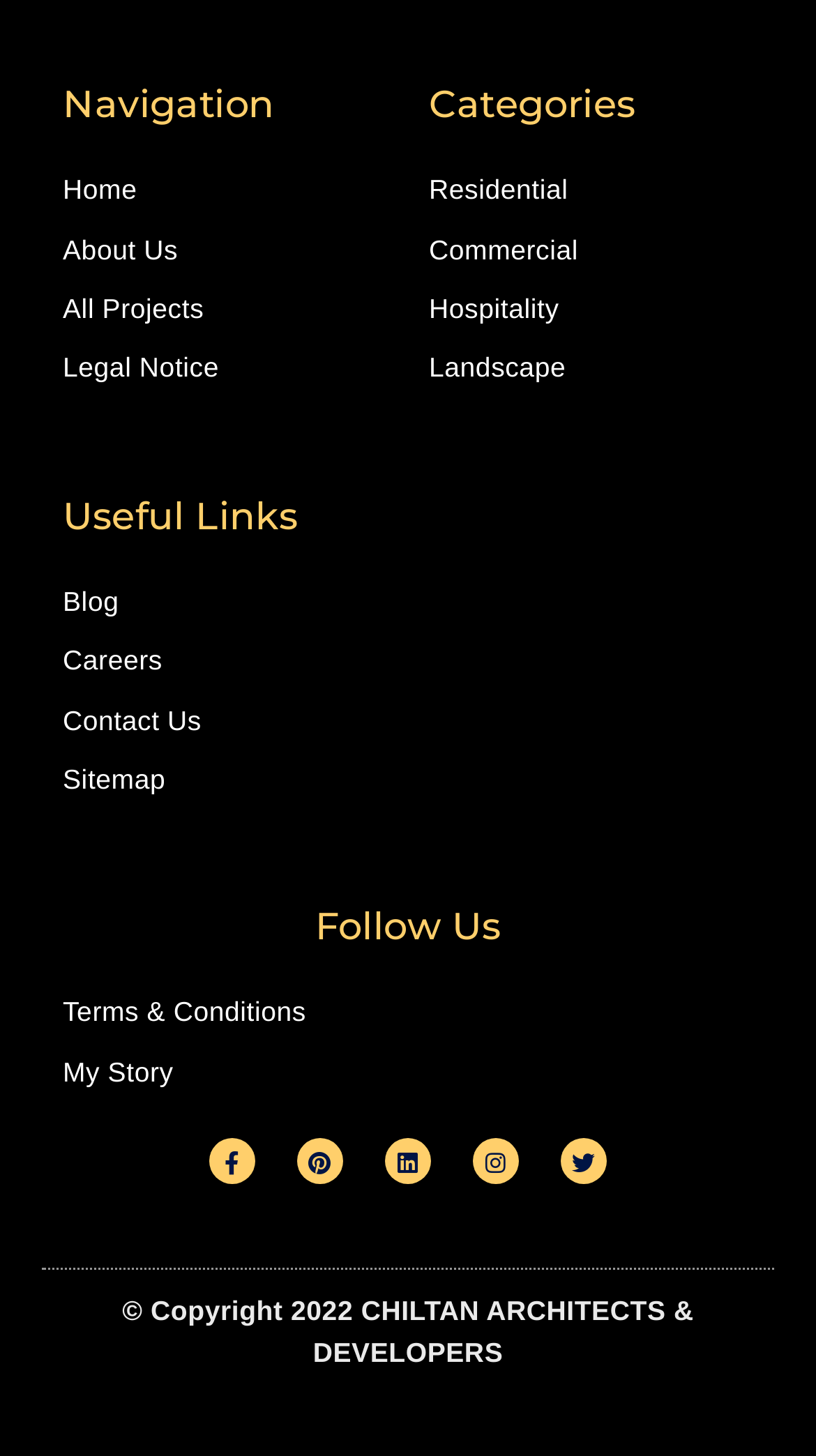Locate the bounding box coordinates of the clickable region to complete the following instruction: "follow on Facebook."

[0.256, 0.782, 0.313, 0.813]